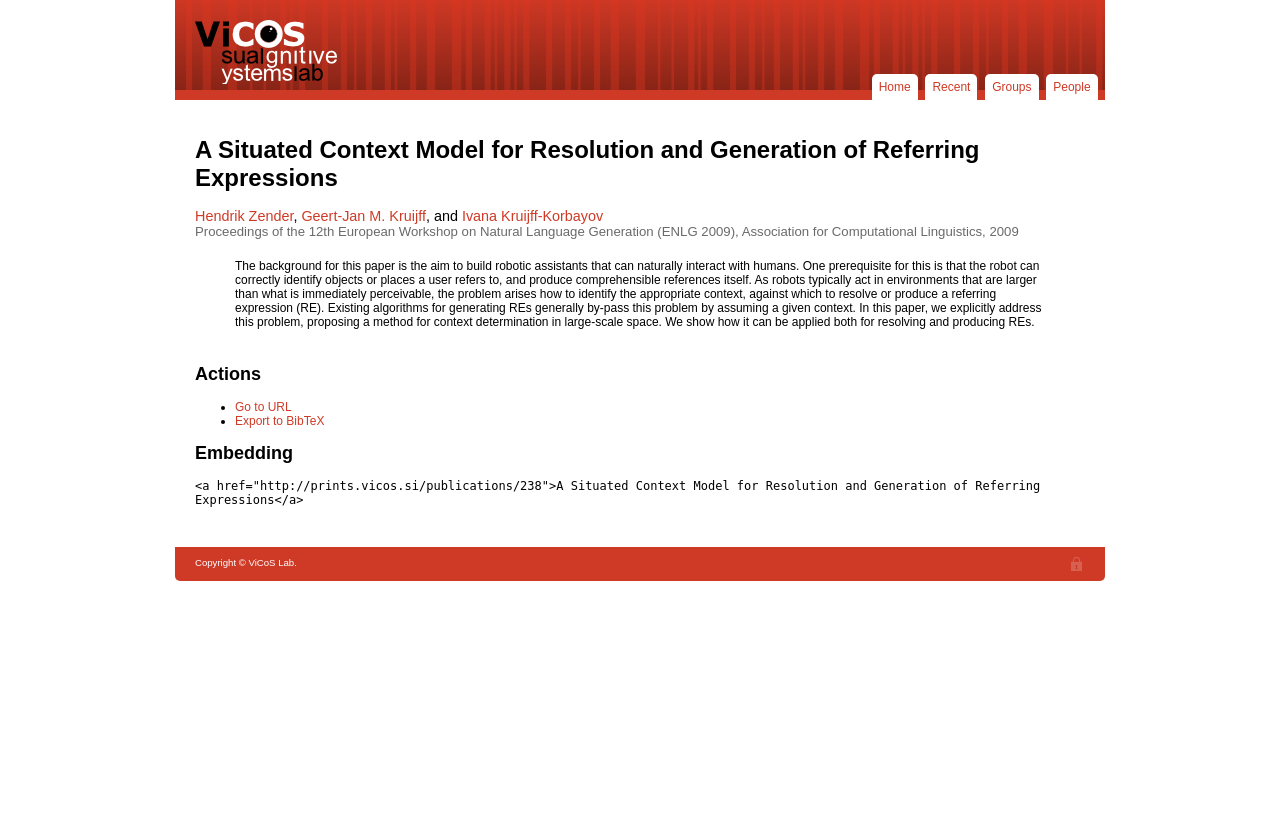Please give the bounding box coordinates of the area that should be clicked to fulfill the following instruction: "Export the publication to BibTeX". The coordinates should be in the format of four float numbers from 0 to 1, i.e., [left, top, right, bottom].

[0.184, 0.493, 0.253, 0.51]